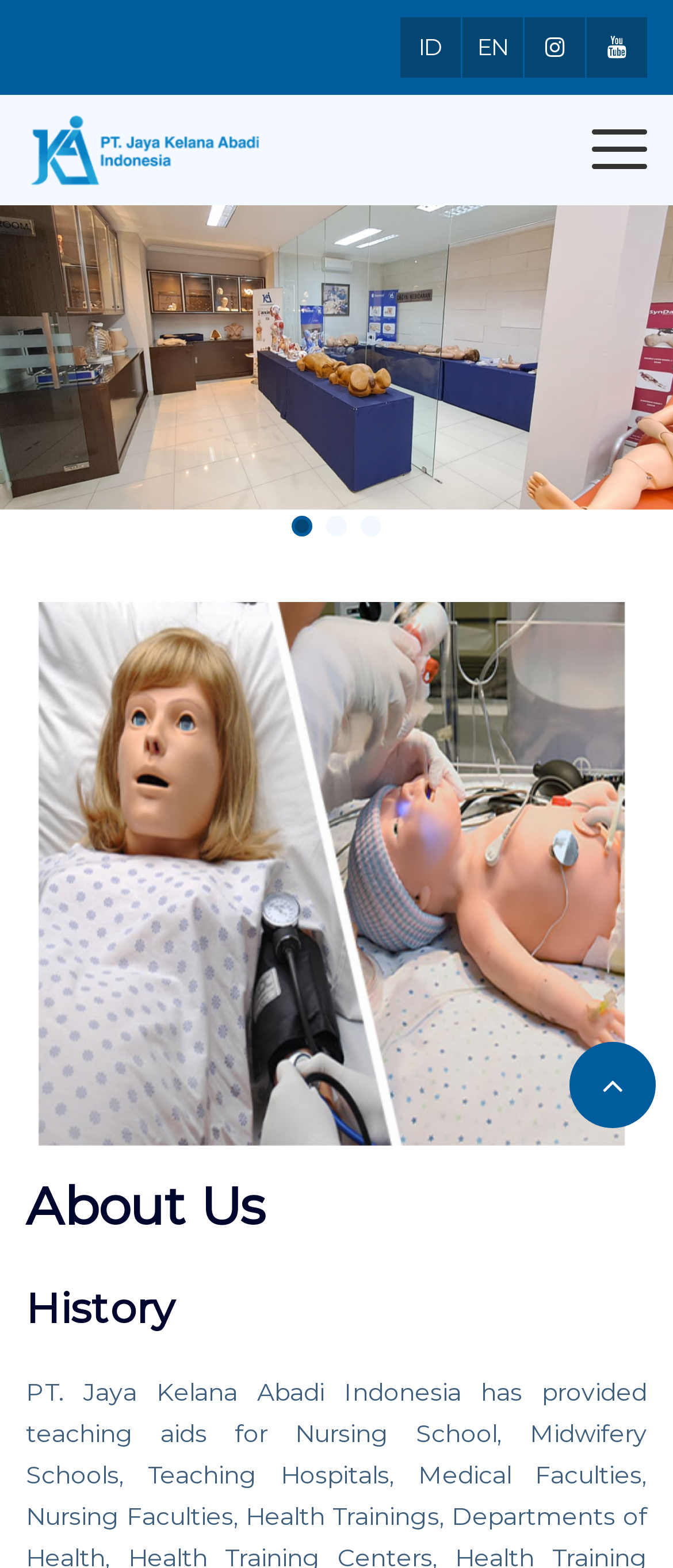What is the logo of JAYA KELANA?
Refer to the image and give a detailed response to the question.

The image element at the top-left corner of the webpage, which is a child element of the link element, appears to be the logo of JAYA KELANA.